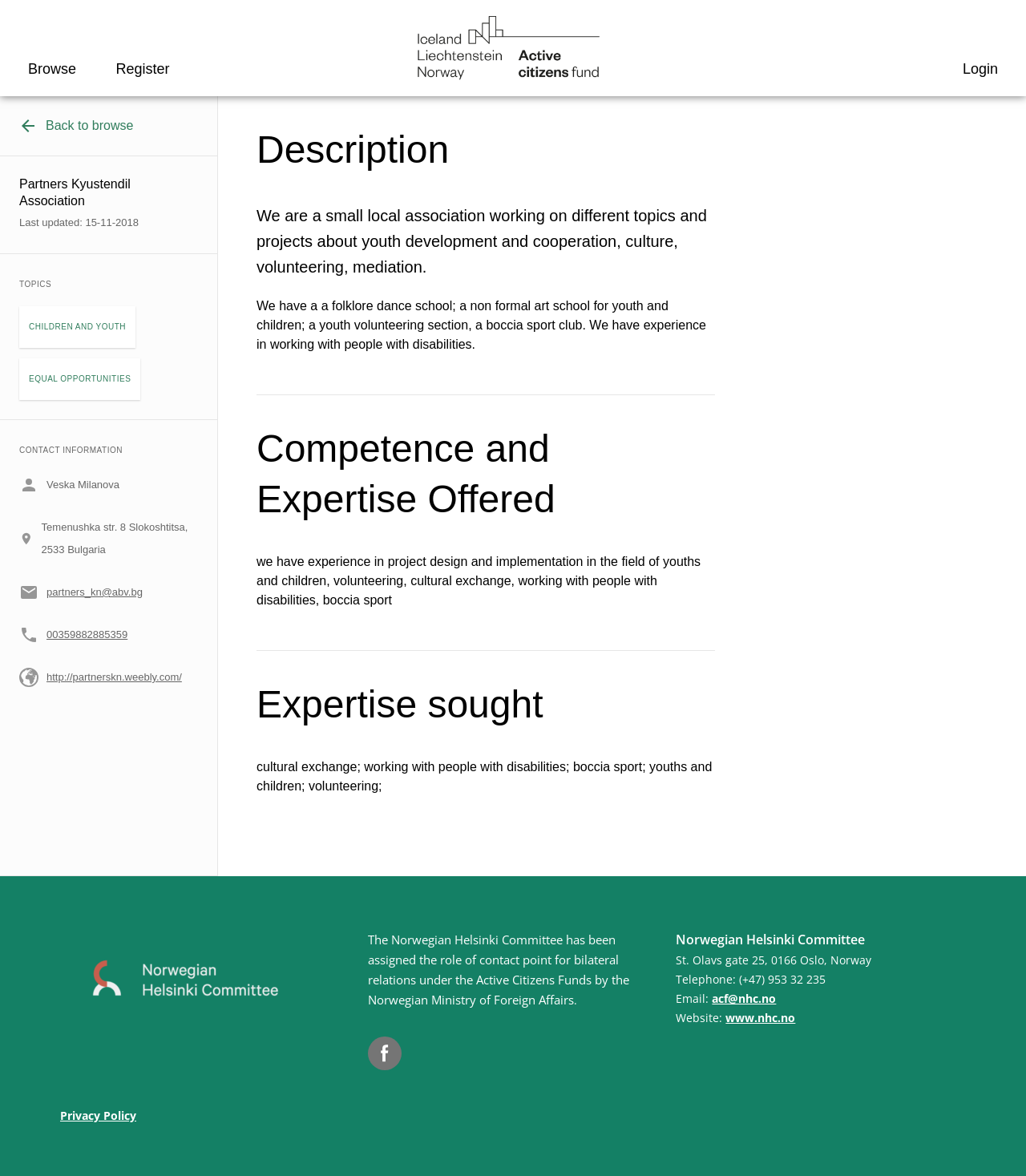Given the element description, predict the bounding box coordinates in the format (top-left x, top-left y, bottom-right x, bottom-right y), using floating point numbers between 0 and 1: Register

[0.113, 0.052, 0.165, 0.065]